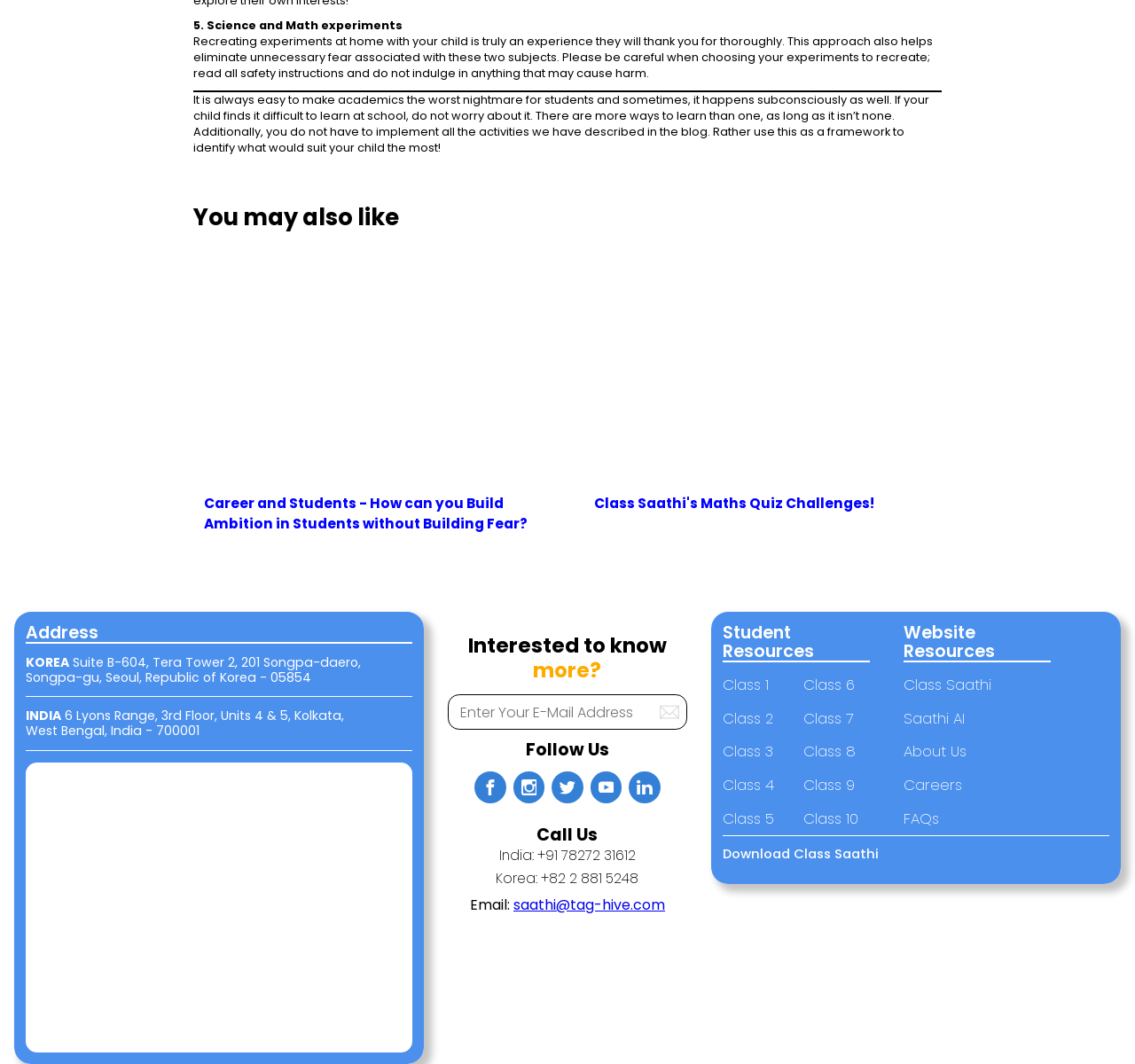Determine the bounding box coordinates for the clickable element required to fulfill the instruction: "Download Class Saathi". Provide the coordinates as four float numbers between 0 and 1, i.e., [left, top, right, bottom].

[0.637, 0.794, 0.774, 0.811]